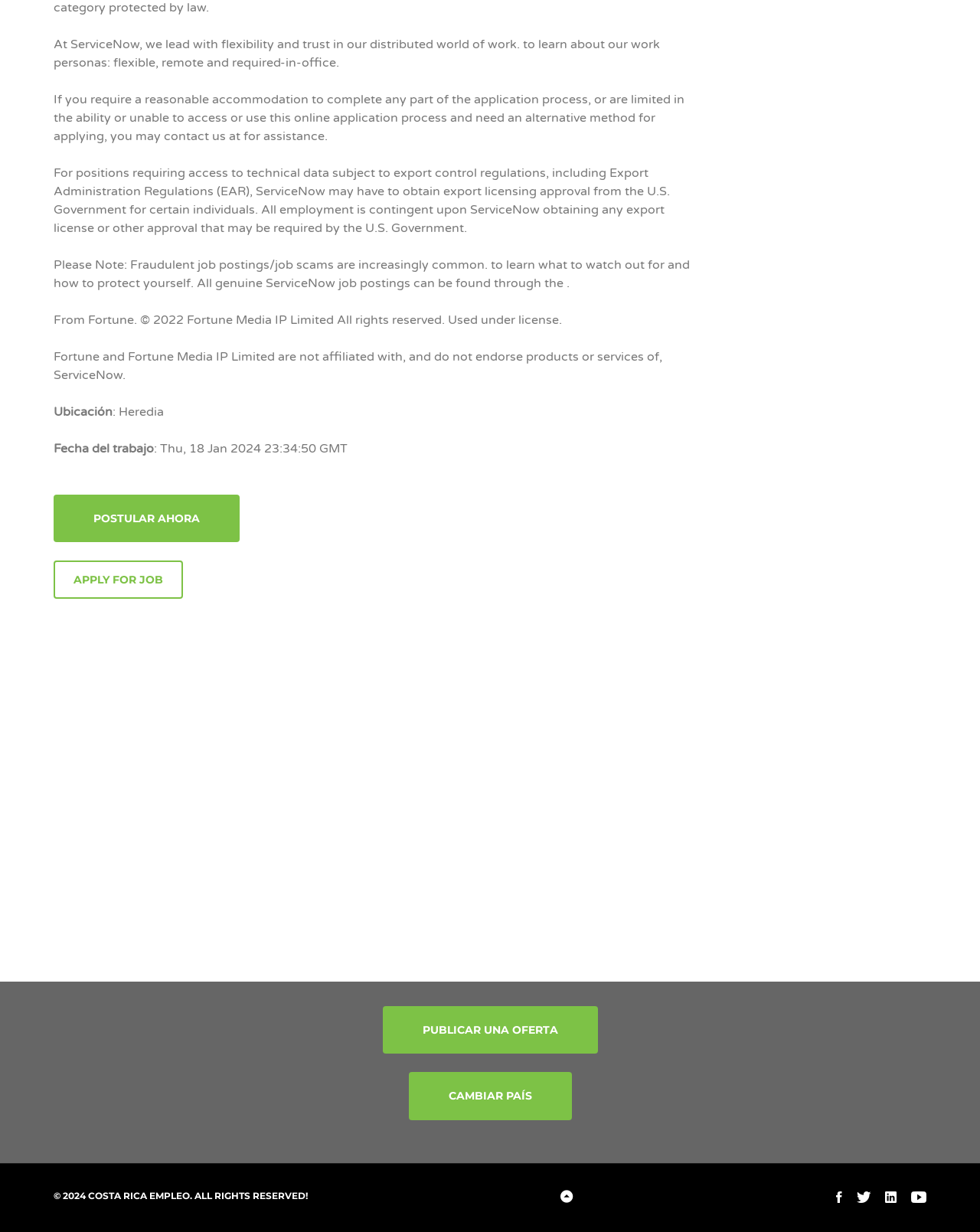How many social media links are at the bottom of the webpage?
Analyze the image and provide a thorough answer to the question.

I found the social media links at the bottom of the webpage by looking at the links ' Facebook', ' Twitter', ' Linked In', and ' Youtube', which are located at the bottom of the webpage. There are 4 social media links in total.